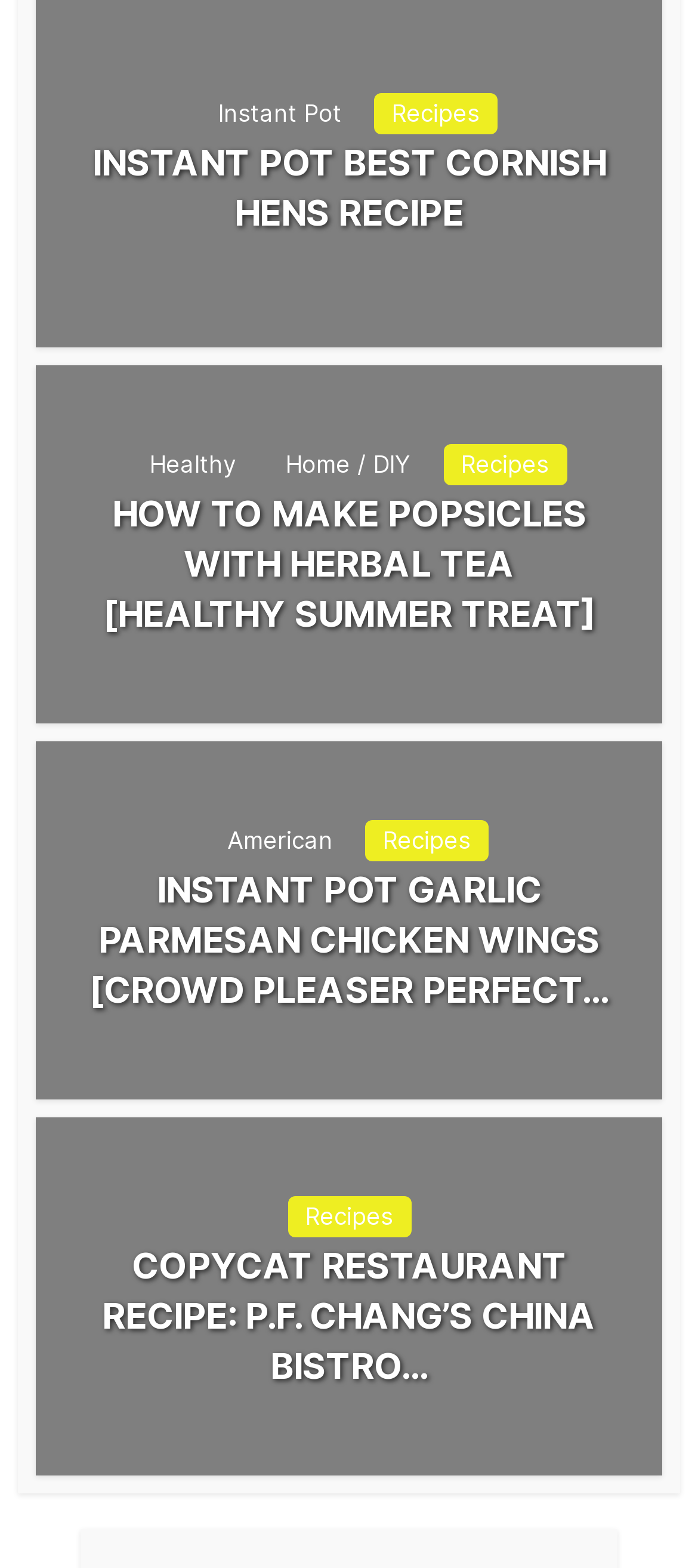Please determine the bounding box coordinates of the section I need to click to accomplish this instruction: "Explore the 'COPYCAT RESTAURANT RECIPE: P.F. CHANG’S CHINA BISTRO...' article".

[0.051, 0.791, 0.949, 0.887]